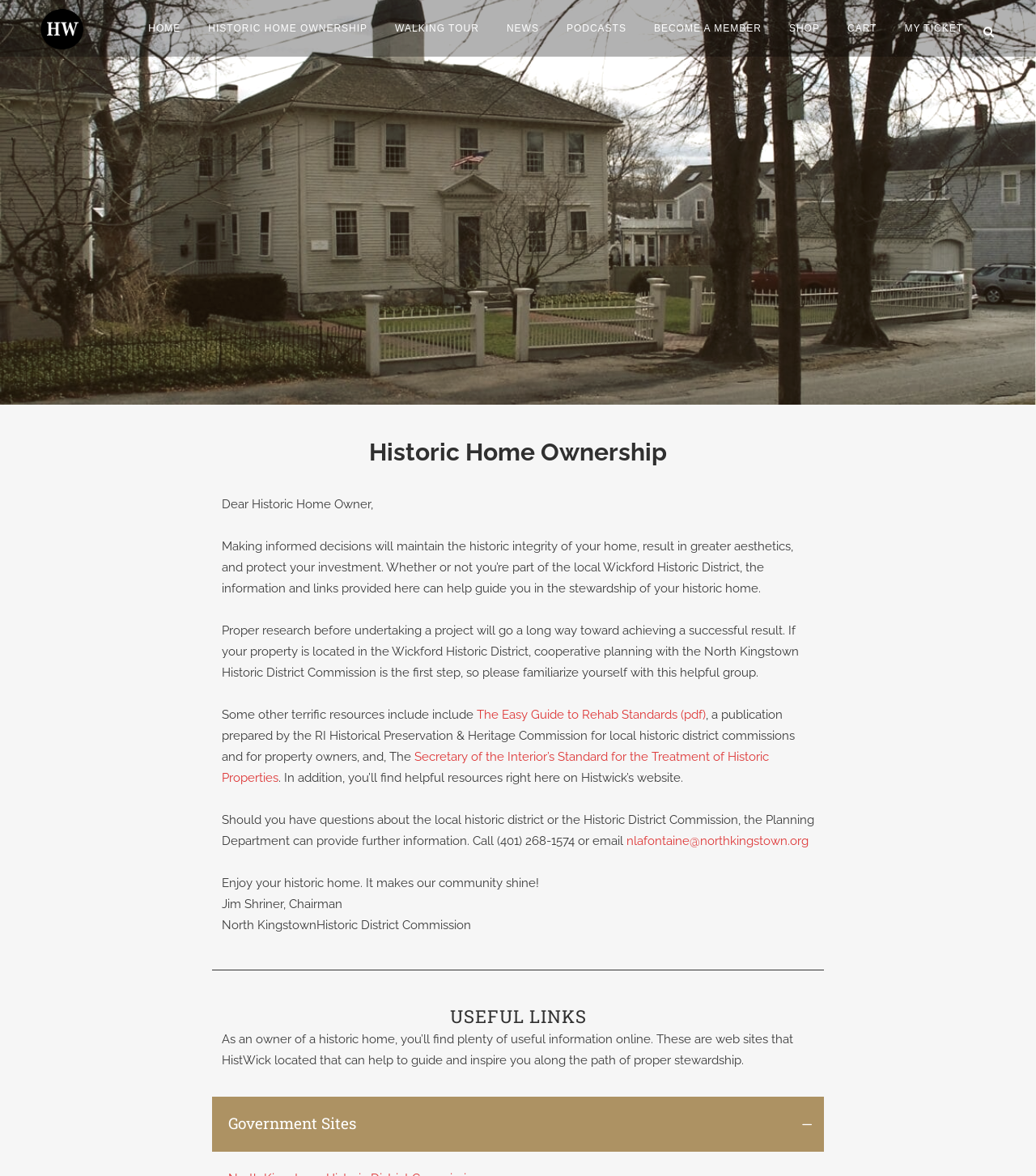Determine the coordinates of the bounding box that should be clicked to complete the instruction: "Click the WALKING TOUR link". The coordinates should be represented by four float numbers between 0 and 1: [left, top, right, bottom].

[0.368, 0.0, 0.476, 0.048]